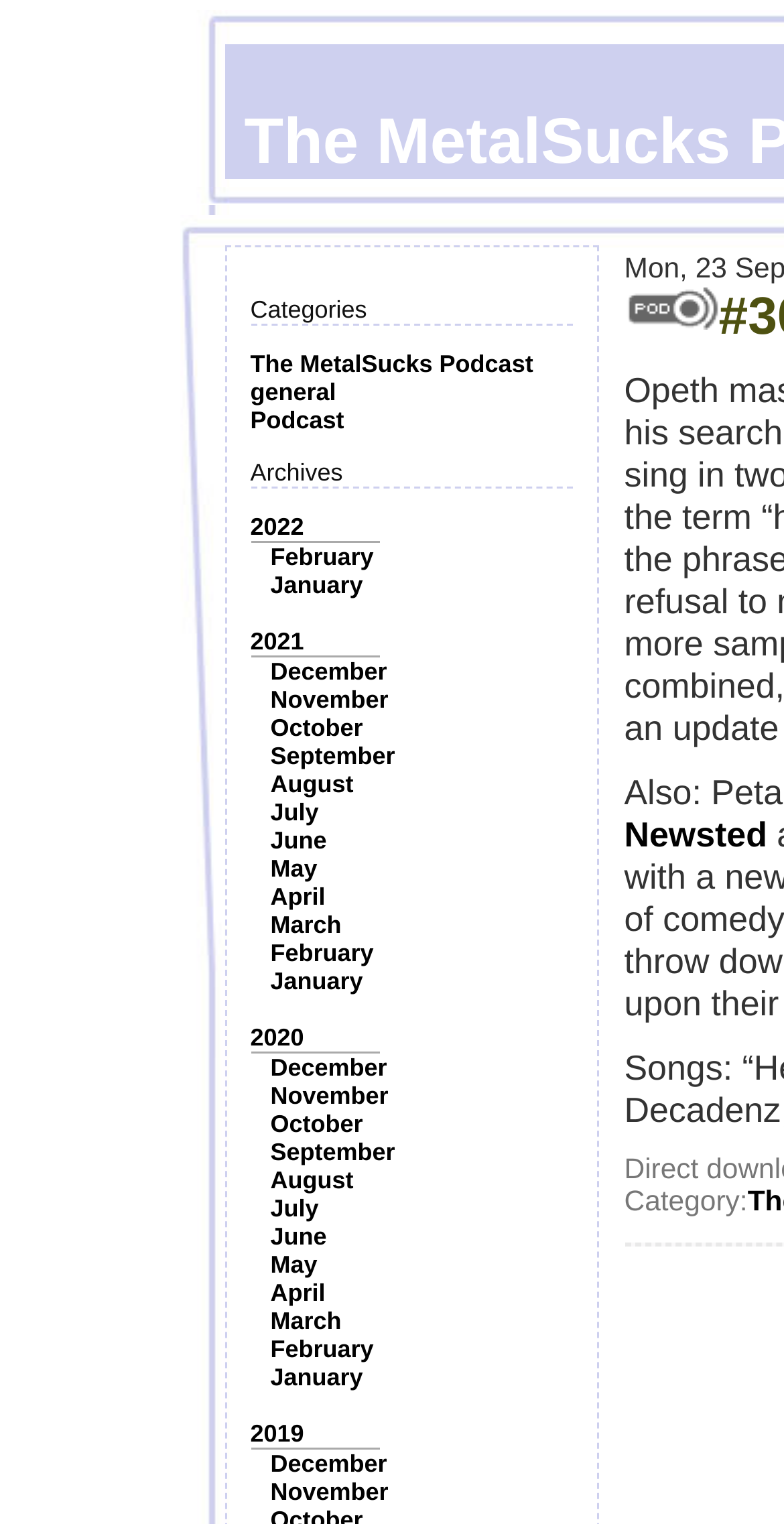Answer the question using only one word or a concise phrase: What is the purpose of the link 'The MetalSucks Podcast'?

To access the podcast homepage